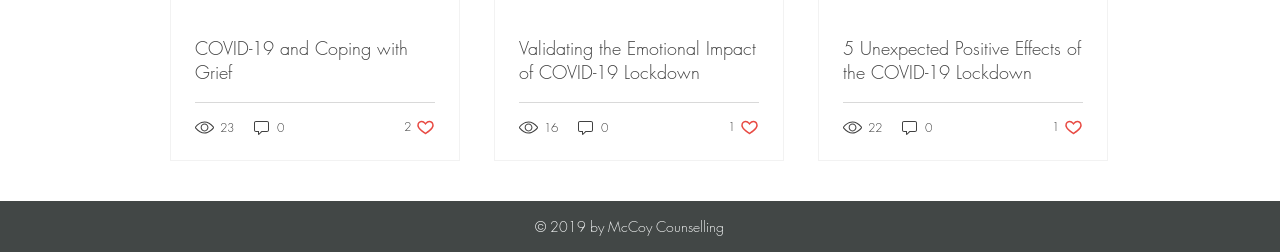Select the bounding box coordinates of the element I need to click to carry out the following instruction: "Learn more about Courses".

None